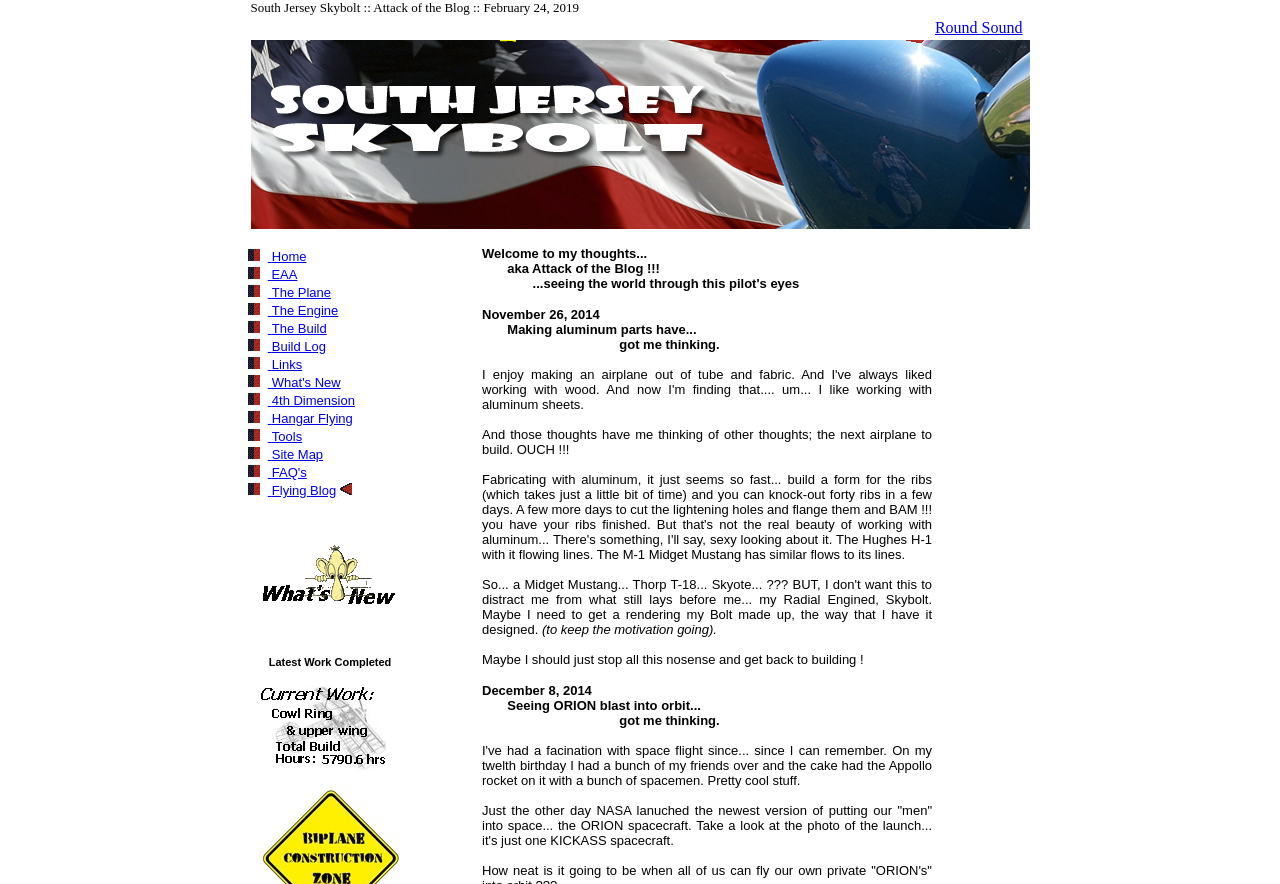Please find the bounding box coordinates (top-left x, top-left y, bottom-right x, bottom-right y) in the screenshot for the UI element described as follows: 4th Dimension

[0.209, 0.442, 0.277, 0.462]